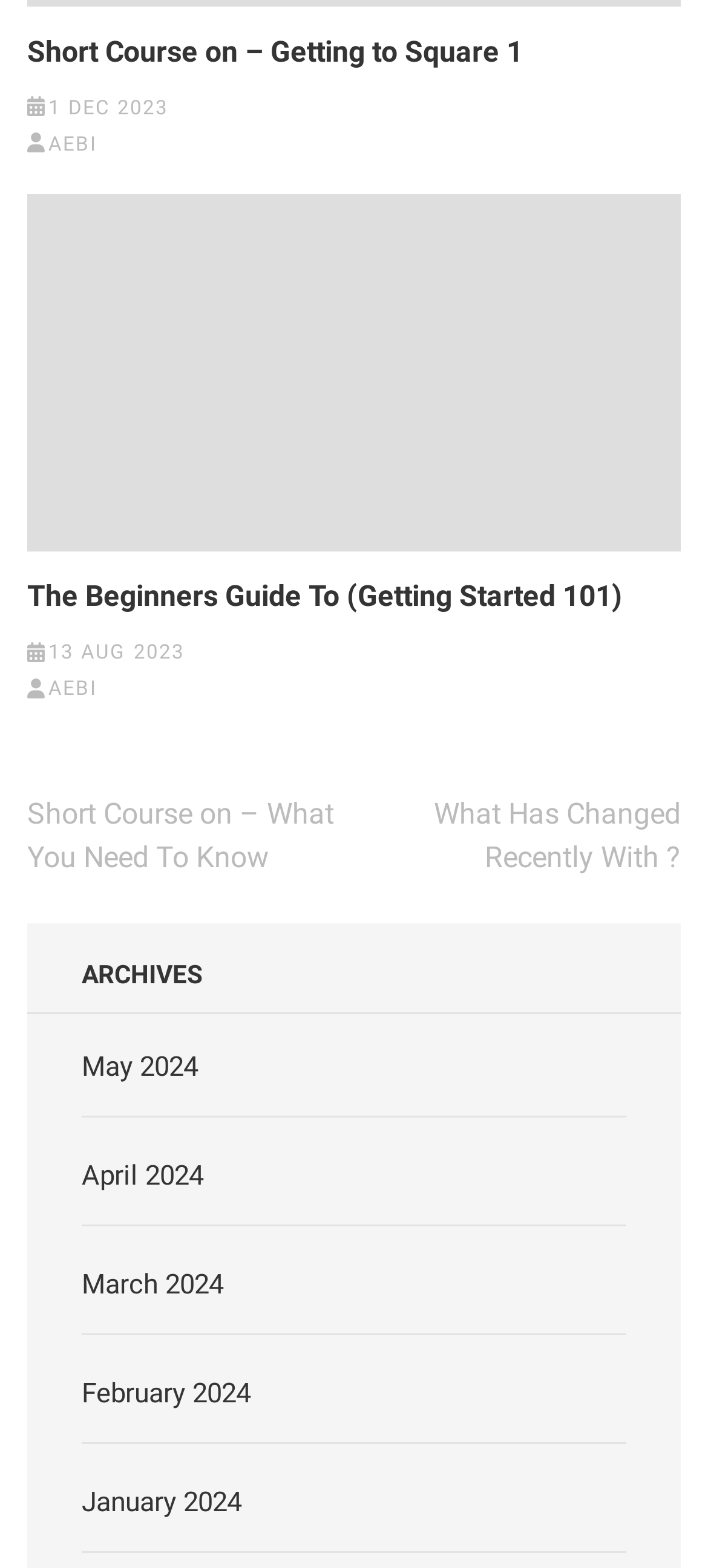What is the author of the second article?
Please look at the screenshot and answer in one word or a short phrase.

AEBI